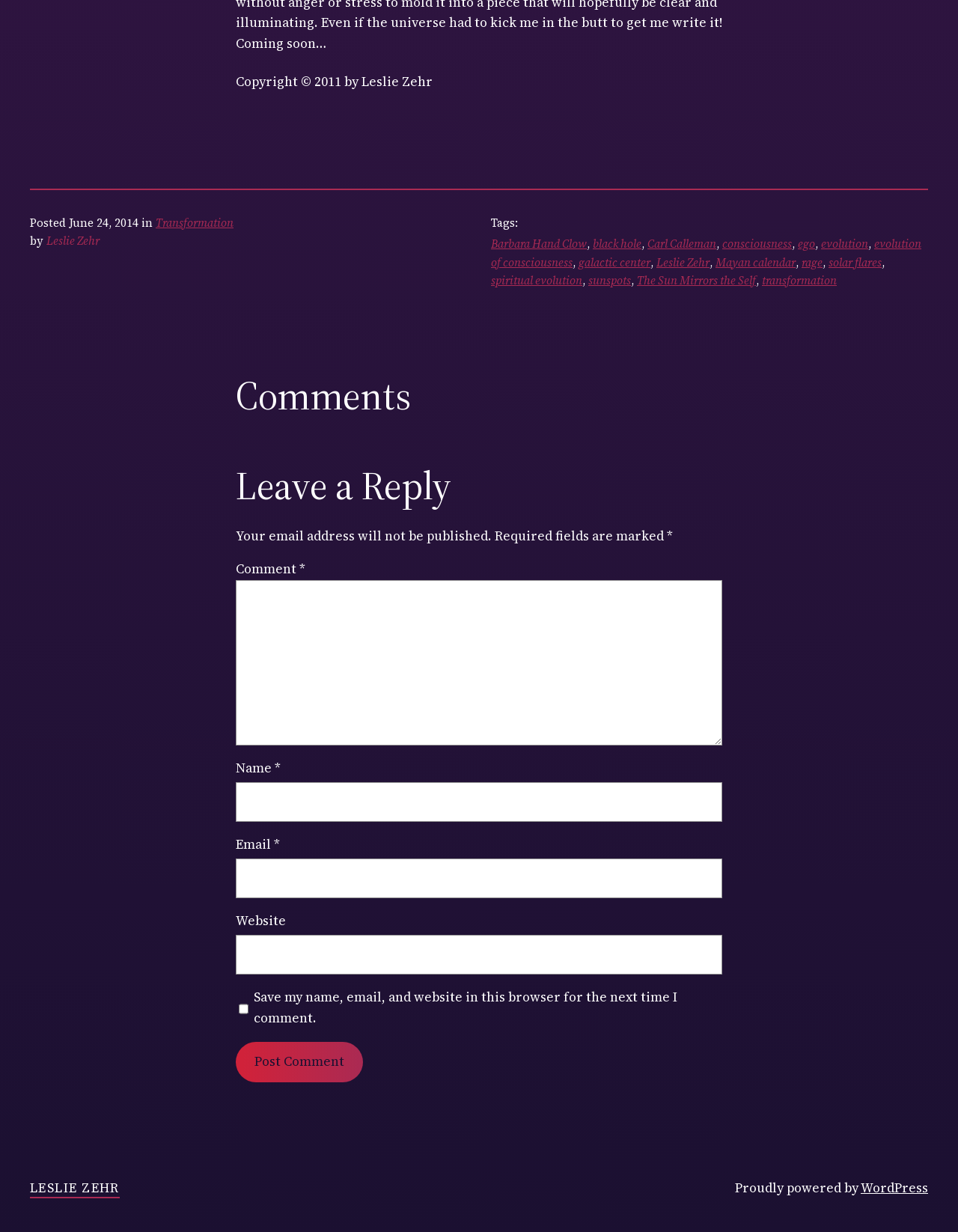What is the title of the section that allows users to leave a comment?
Examine the image and give a concise answer in one word or a short phrase.

Leave a Reply